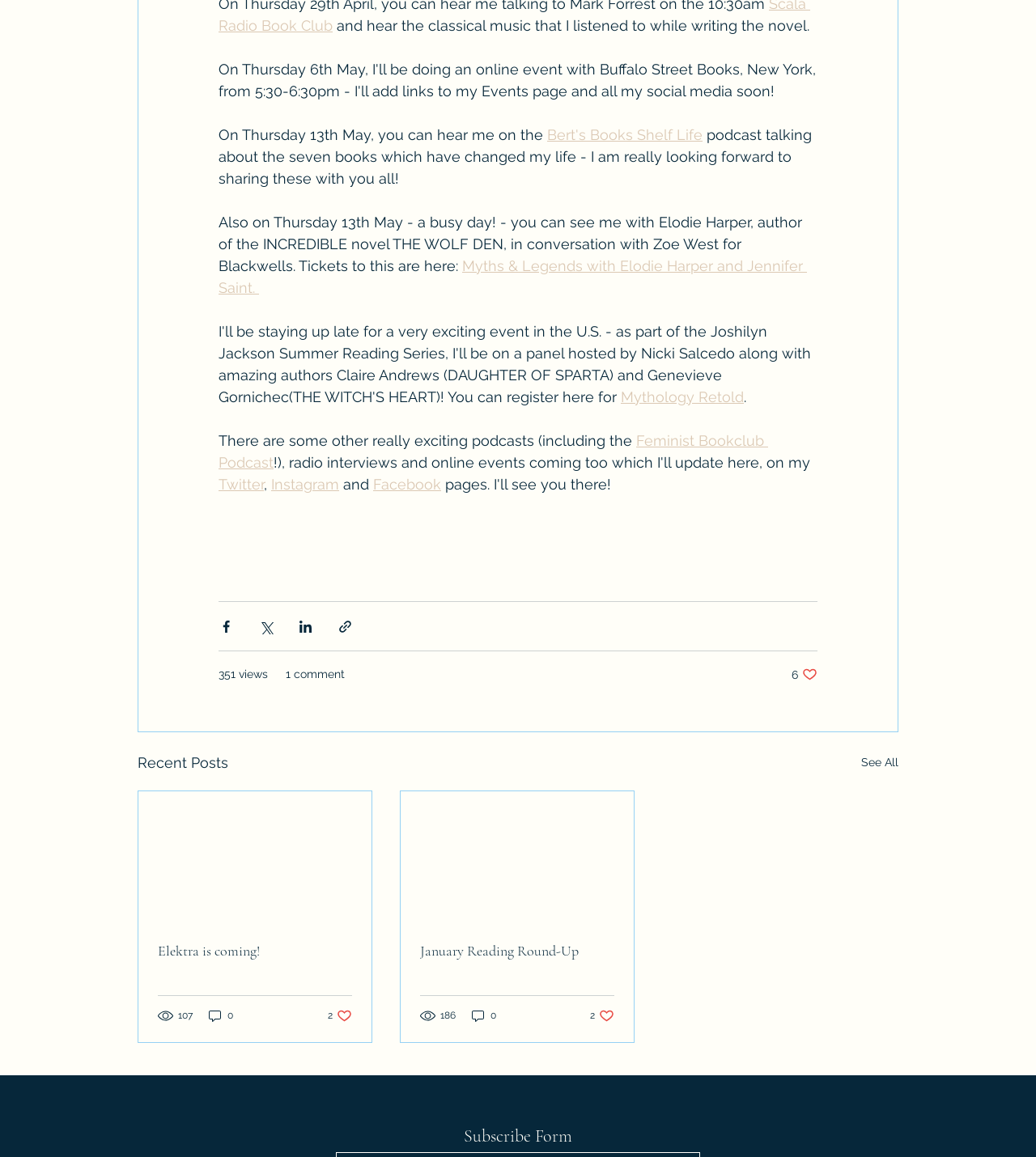How many likes does the post 'January Reading Round-Up' have?
Observe the image and answer the question with a one-word or short phrase response.

2 likes